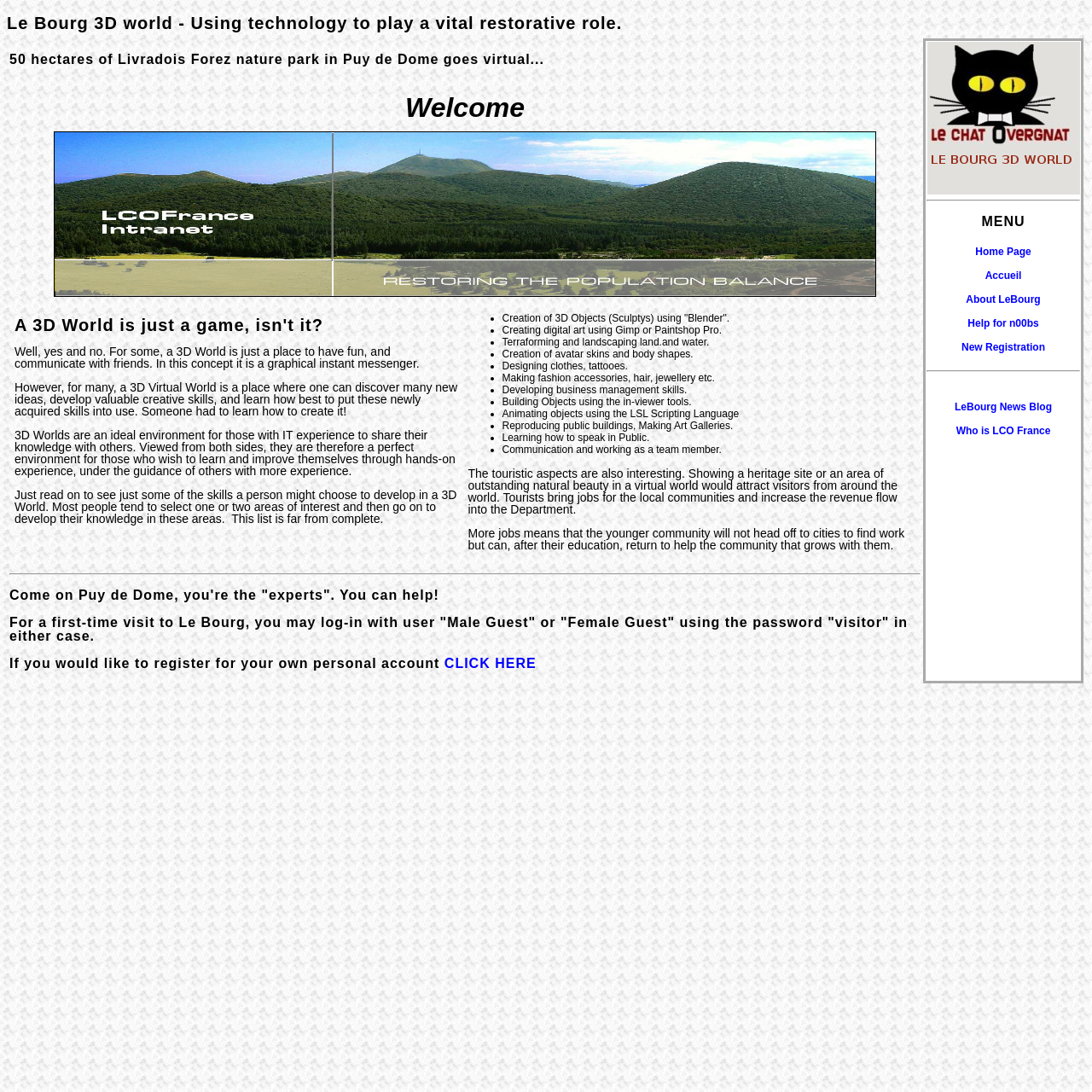Indicate the bounding box coordinates of the clickable region to achieve the following instruction: "Click on the 'CLICK HERE' link to register for a personal account."

[0.407, 0.601, 0.491, 0.614]